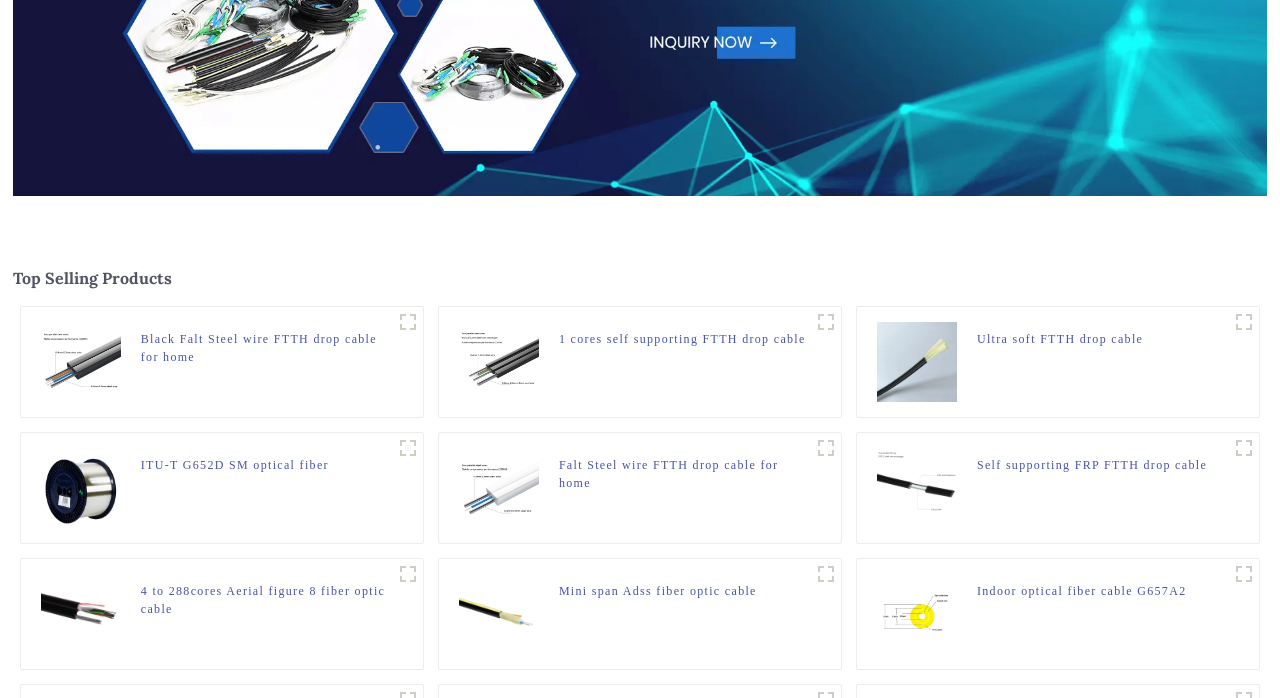Please identify the bounding box coordinates of the clickable region that I should interact with to perform the following instruction: "Read recent post 'Convenient and Streamlined Junk Services'". The coordinates should be expressed as four float numbers between 0 and 1, i.e., [left, top, right, bottom].

None